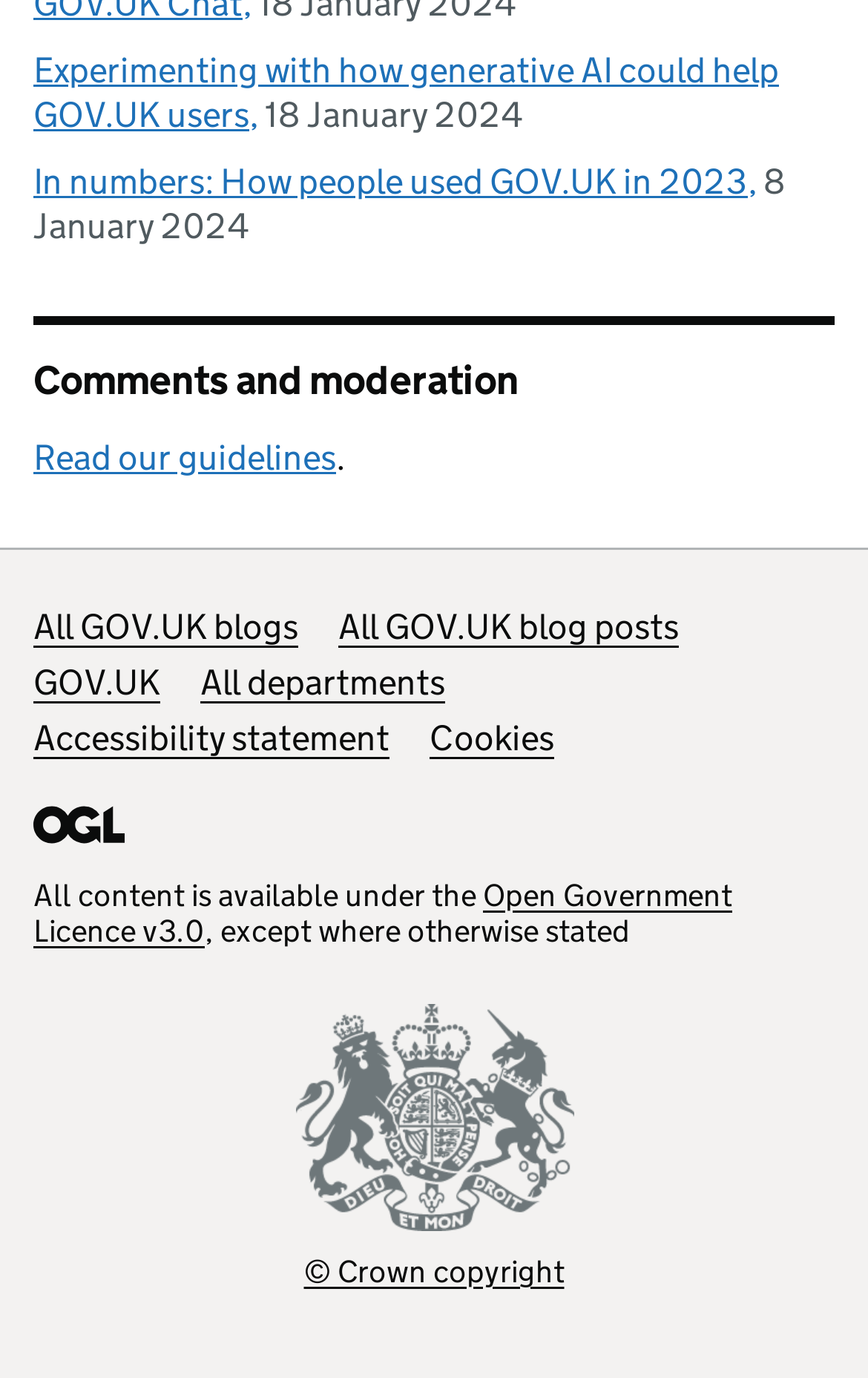Find the bounding box coordinates of the element to click in order to complete the given instruction: "Visit the GOV.UK homepage."

[0.038, 0.479, 0.185, 0.51]